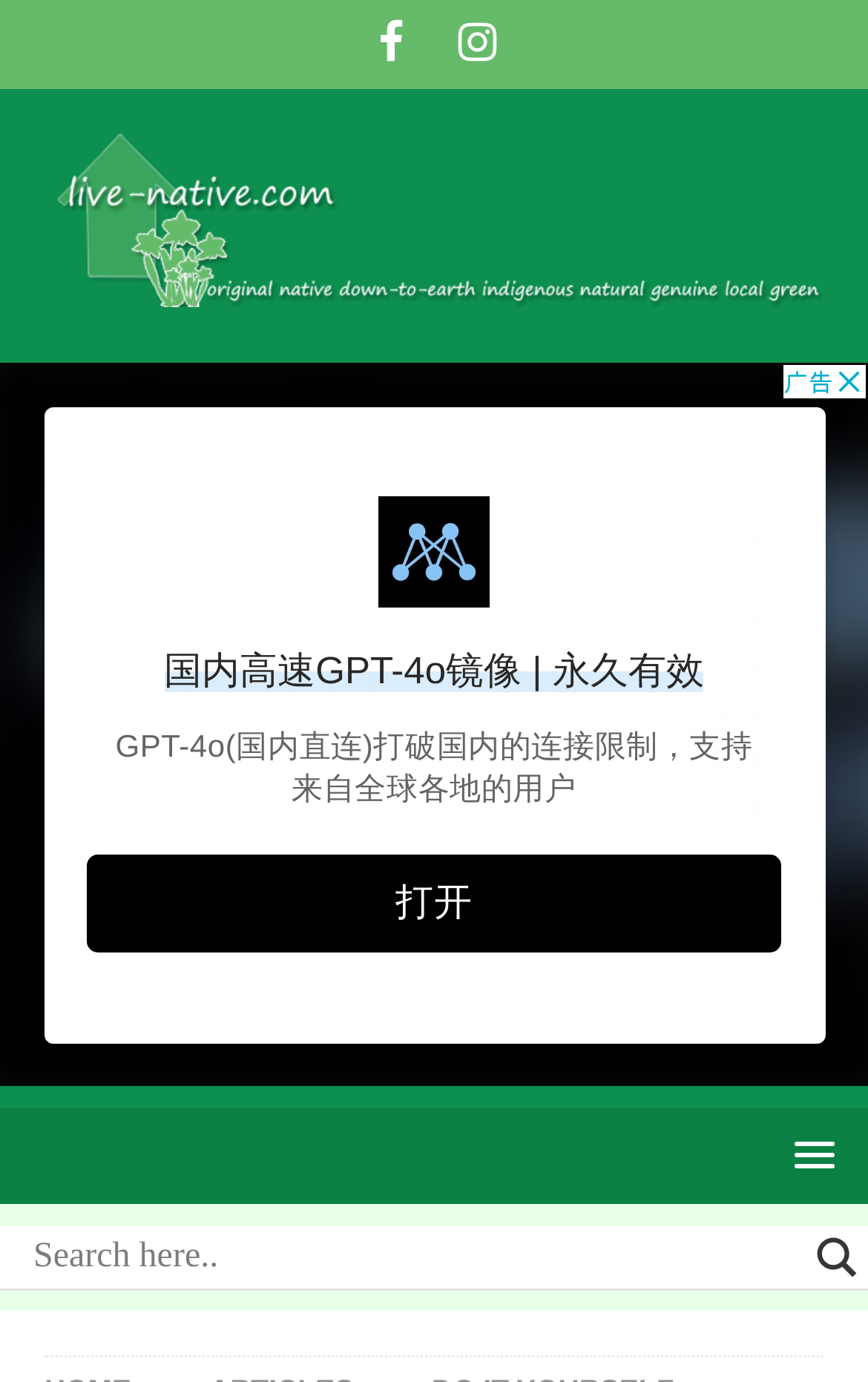Using the information in the image, could you please answer the following question in detail:
Is there a menu on this webpage?

There is a link at the bottom of the webpage with a popup menu, indicating that there is a menu available on this webpage. The menu is likely to provide additional options or features for users to access.